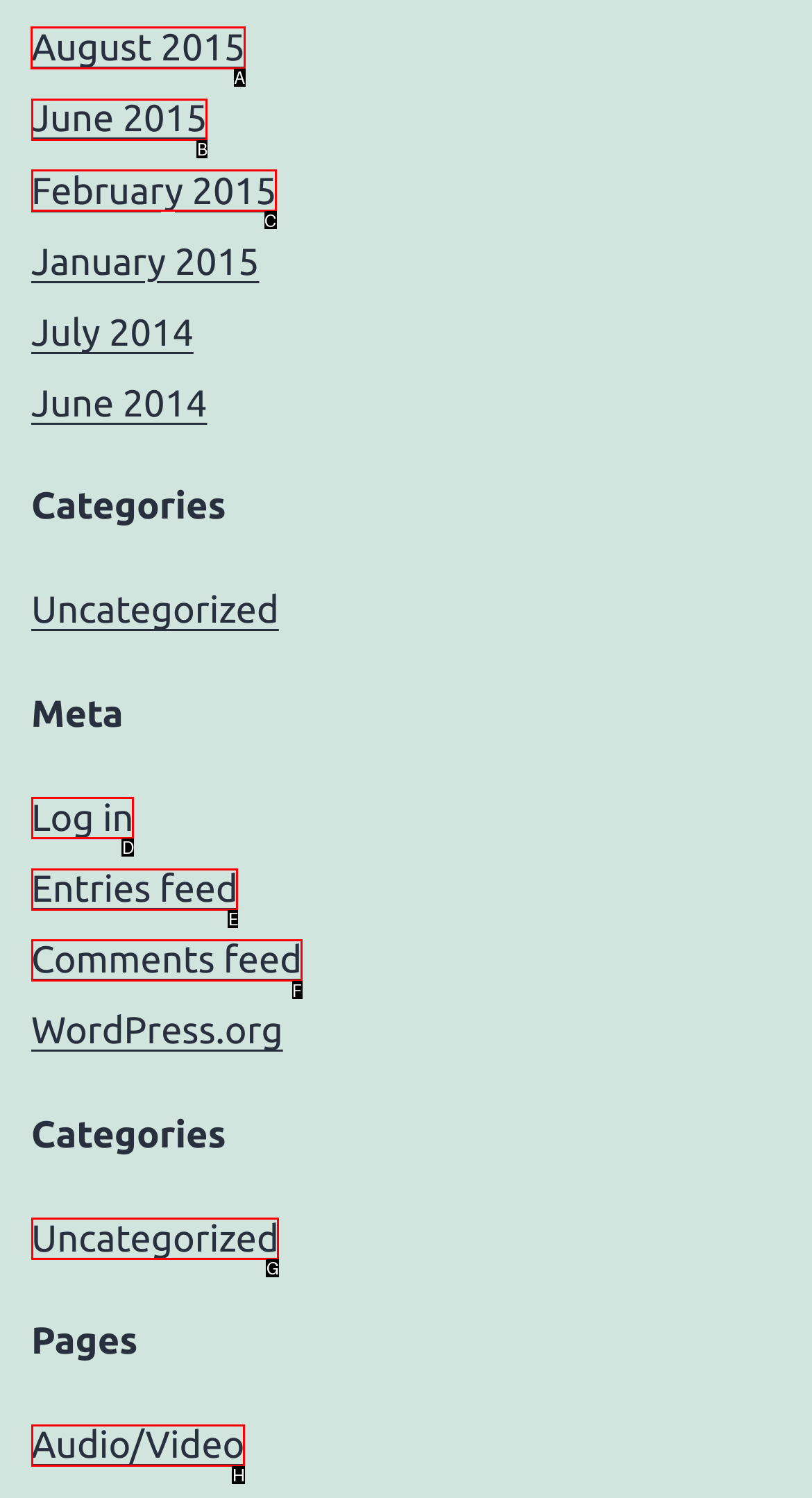From the given choices, which option should you click to complete this task: View archives from August 2015? Answer with the letter of the correct option.

A